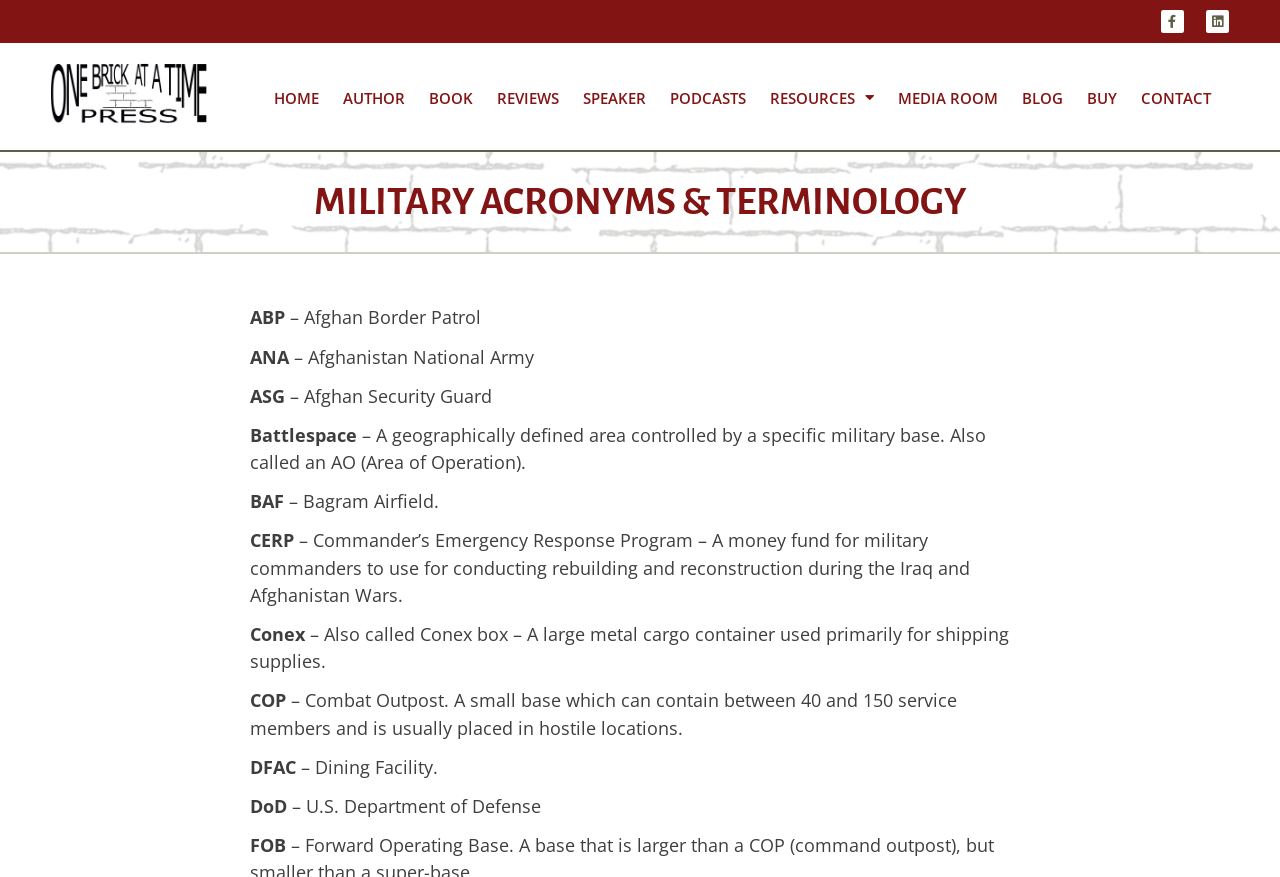Given the element description: "Media Room", predict the bounding box coordinates of the UI element it refers to, using four float numbers between 0 and 1, i.e., [left, top, right, bottom].

[0.692, 0.085, 0.789, 0.138]